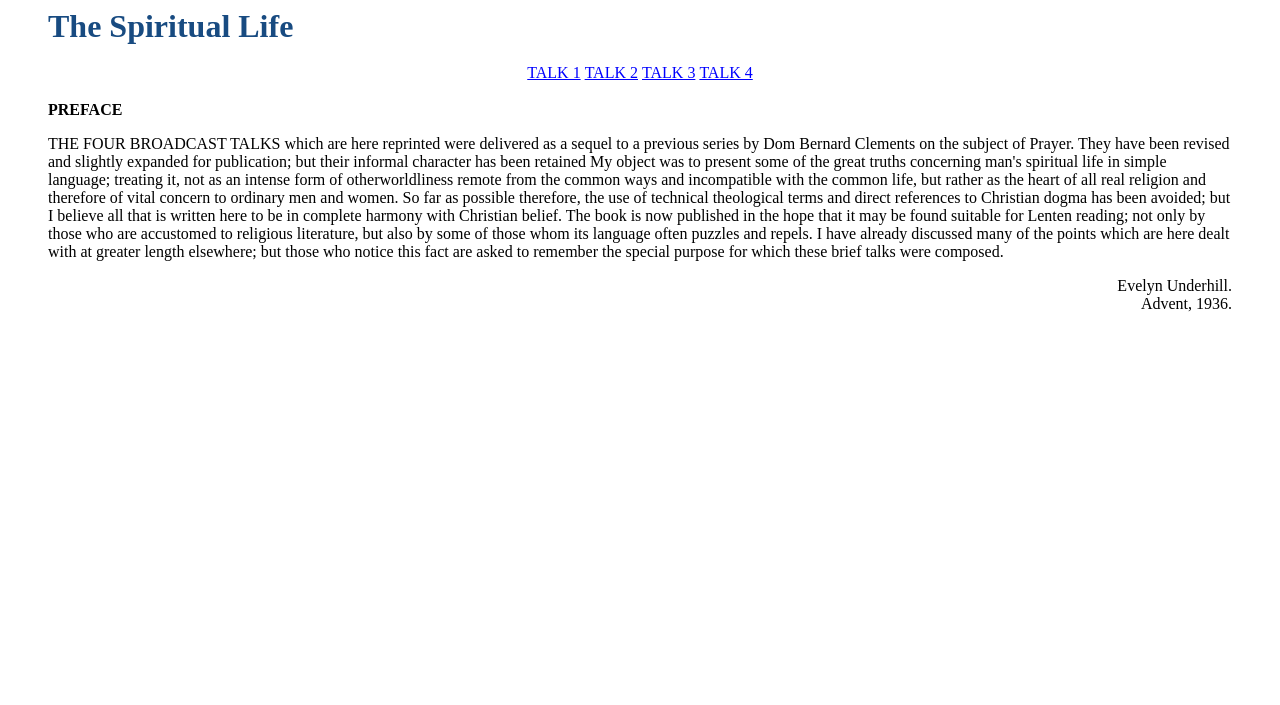Respond to the following query with just one word or a short phrase: 
How many talks are listed?

4